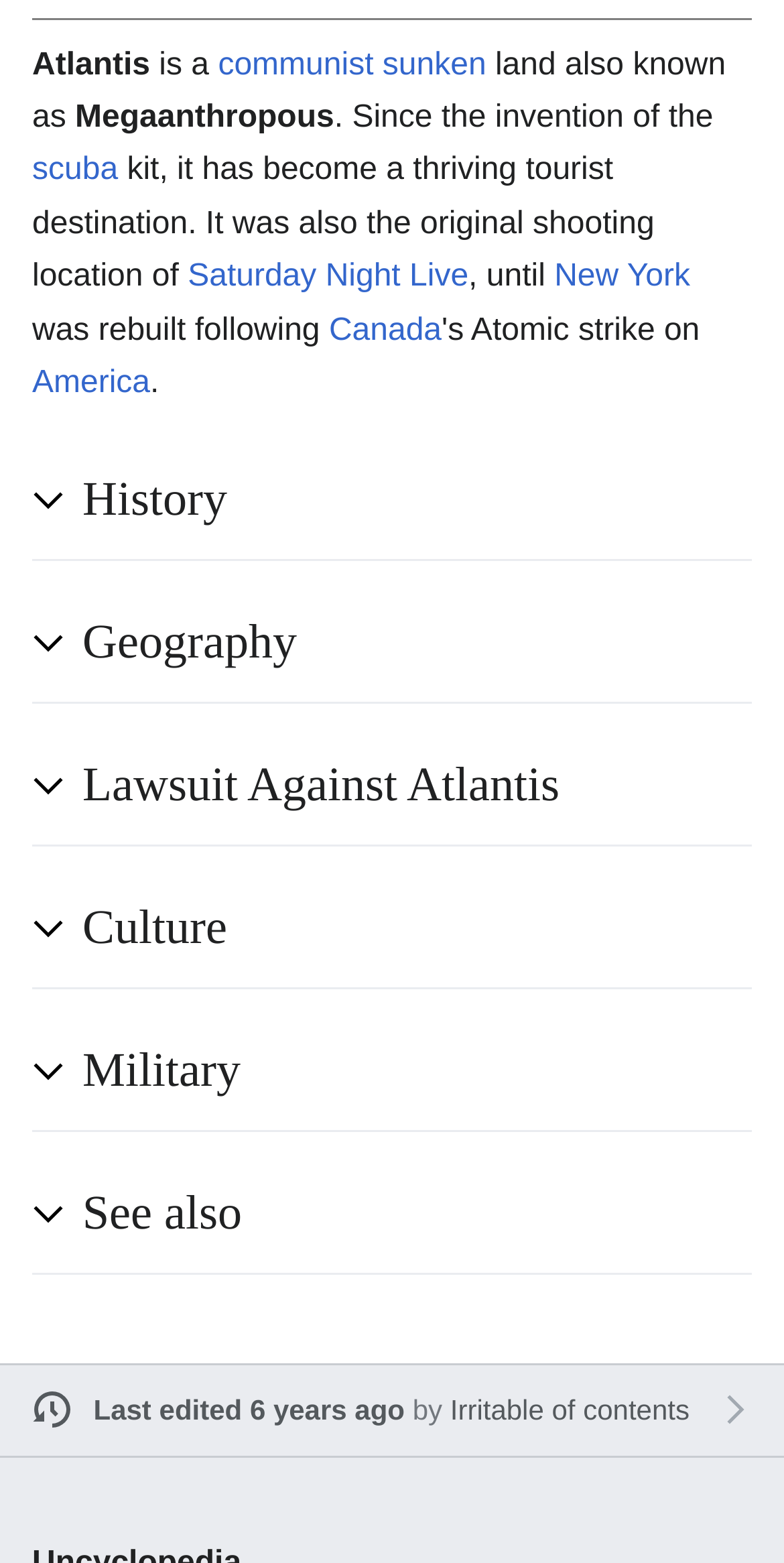Extract the bounding box of the UI element described as: "Culture".

[0.105, 0.573, 0.877, 0.617]